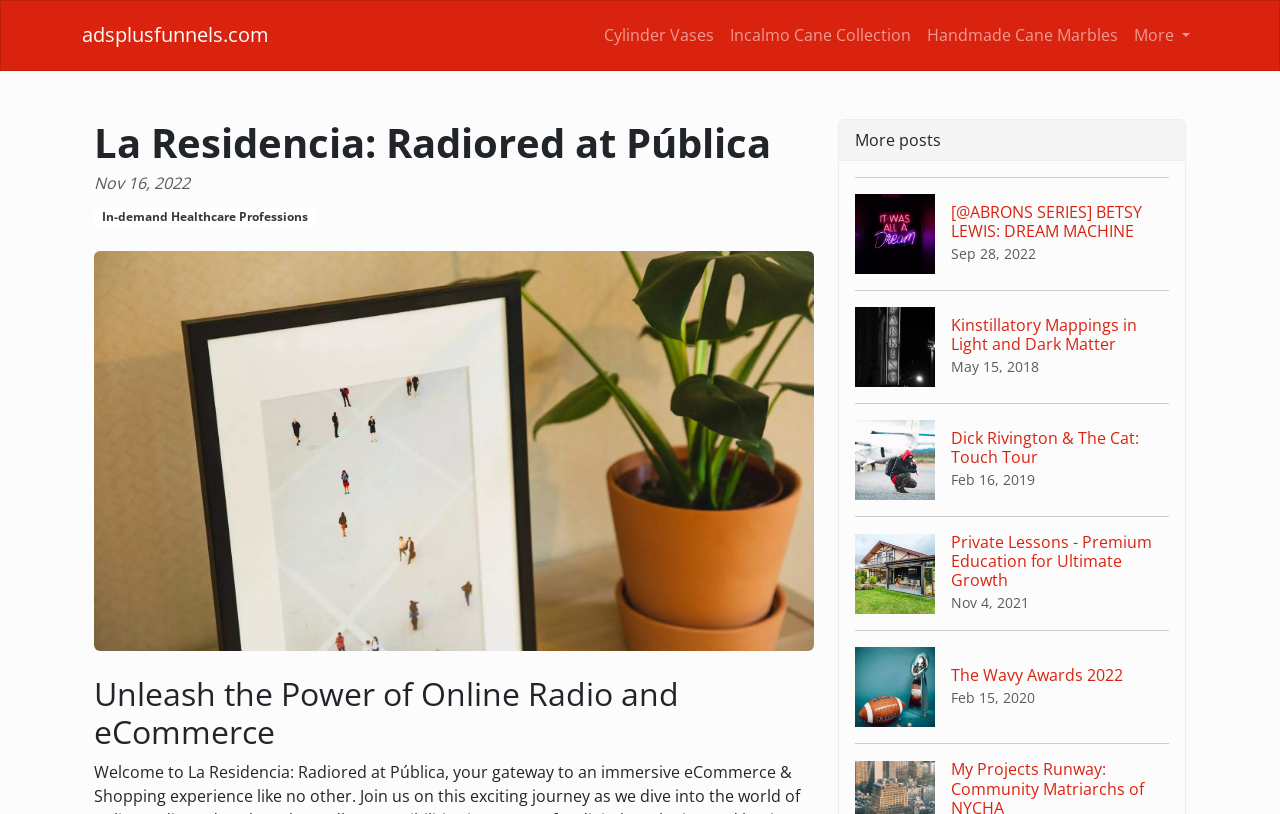Determine the bounding box coordinates of the clickable region to follow the instruction: "View more posts".

[0.88, 0.011, 0.936, 0.076]